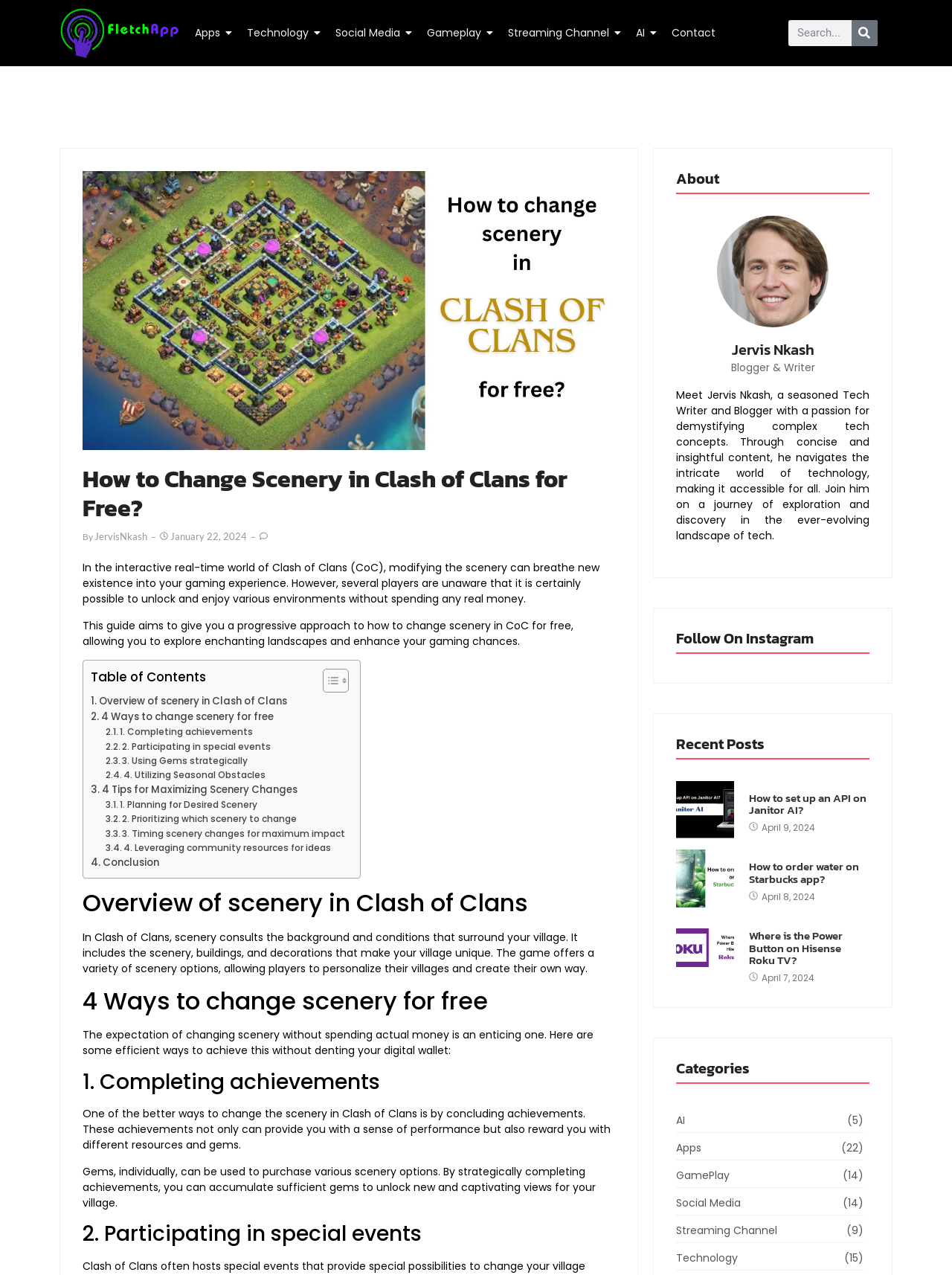Offer a detailed account of what is visible on the webpage.

This webpage is a detailed guide on how to change scenery in Clash of Clans for free. At the top, there are several links to different categories, including Apps, Technology, Social Media, Gameplay, Streaming Channel, and AI. Next to these links, there is a search bar with a search button and a small magnifying glass icon.

Below the search bar, there is a large image with the title "How to change scenery in CoC for free?" and a heading that reads "How to Change Scenery in Clash of Clans for Free?" followed by the author's name, "JervisNkash", and the date "January 22, 2024".

The main content of the webpage is divided into sections, including an introduction, a table of contents, and several subheadings that outline the different ways to change scenery in Clash of Clans without spending money. The introduction explains that modifying the scenery in Clash of Clans can enhance the gaming experience and that this guide will provide a step-by-step approach to doing so for free.

The table of contents lists the different sections of the guide, including an overview of scenery in Clash of Clans, four ways to change scenery for free, and four tips for maximizing scenery changes. Each section has a heading and a brief description of the content that follows.

To the right of the main content, there is a sidebar with the author's profile, including a heading "About" and a brief bio that describes the author as a seasoned Tech Writer and Blogger. Below the author's profile, there are links to recent posts, including articles on how to set up an API on Janitor AI, how to order water on the Starbucks app, and where the power button is on a Hisense Roku TV. There are also links to different categories, including AI, Apps, Gameplay, Social Media, Streaming Channel, and Technology.

Overall, the webpage is well-organized and easy to navigate, with clear headings and concise descriptions that make it easy to find the information you need.